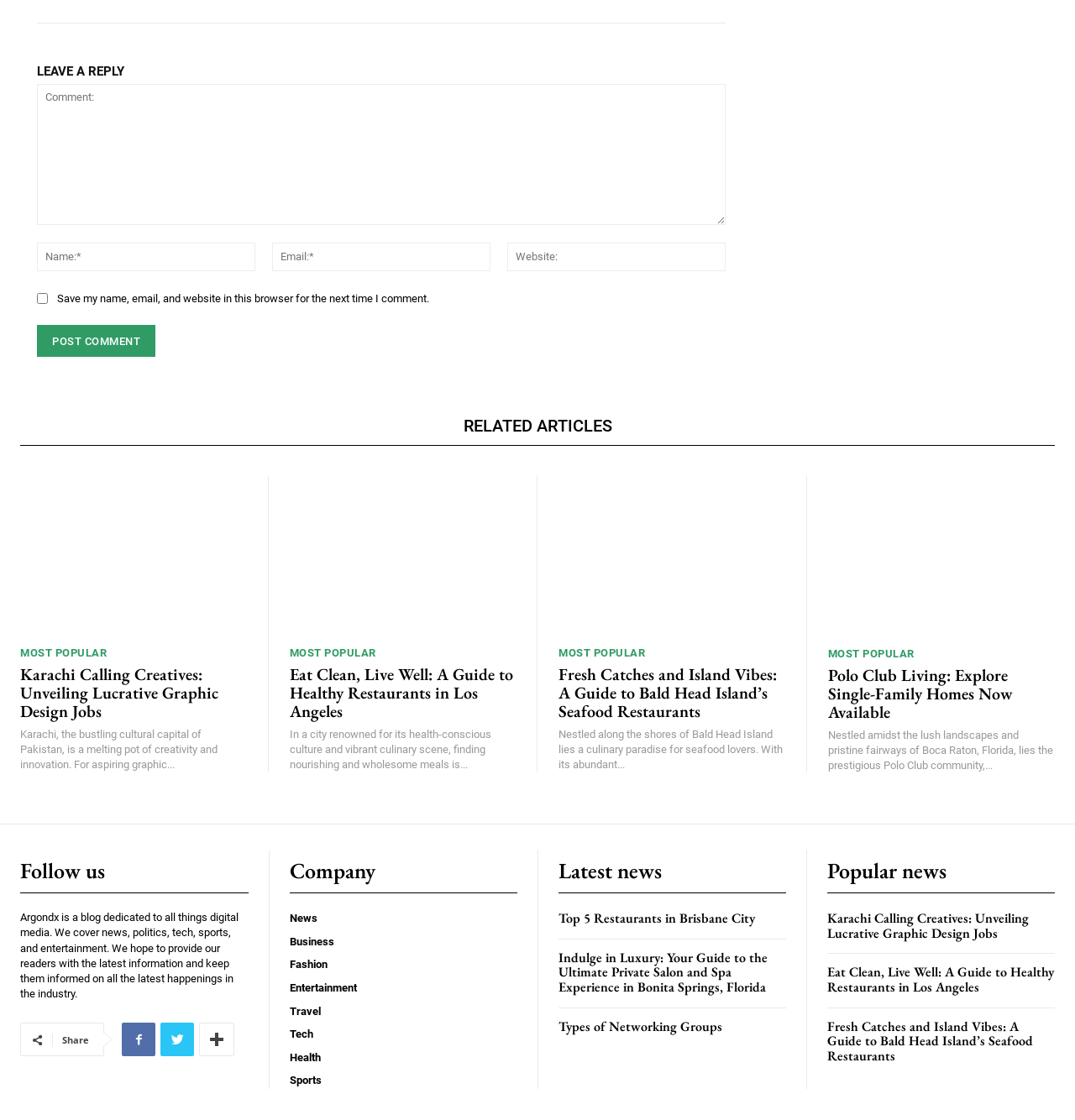Respond to the question with just a single word or phrase: 
What type of content does the webpage cover?

Digital media